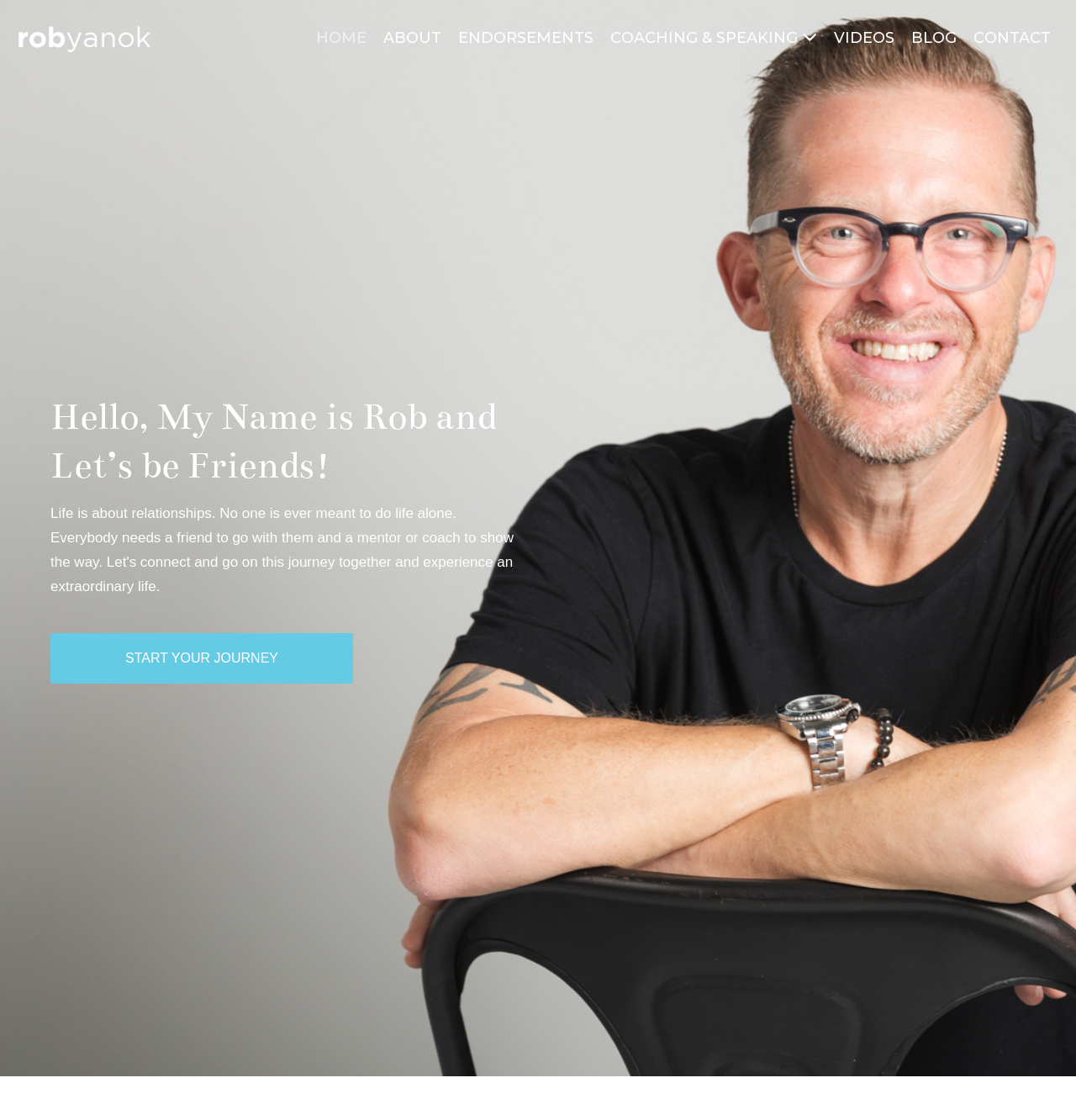What is the title or heading displayed on the webpage?

Hello, My Name is Rob and Let’s be Friends!